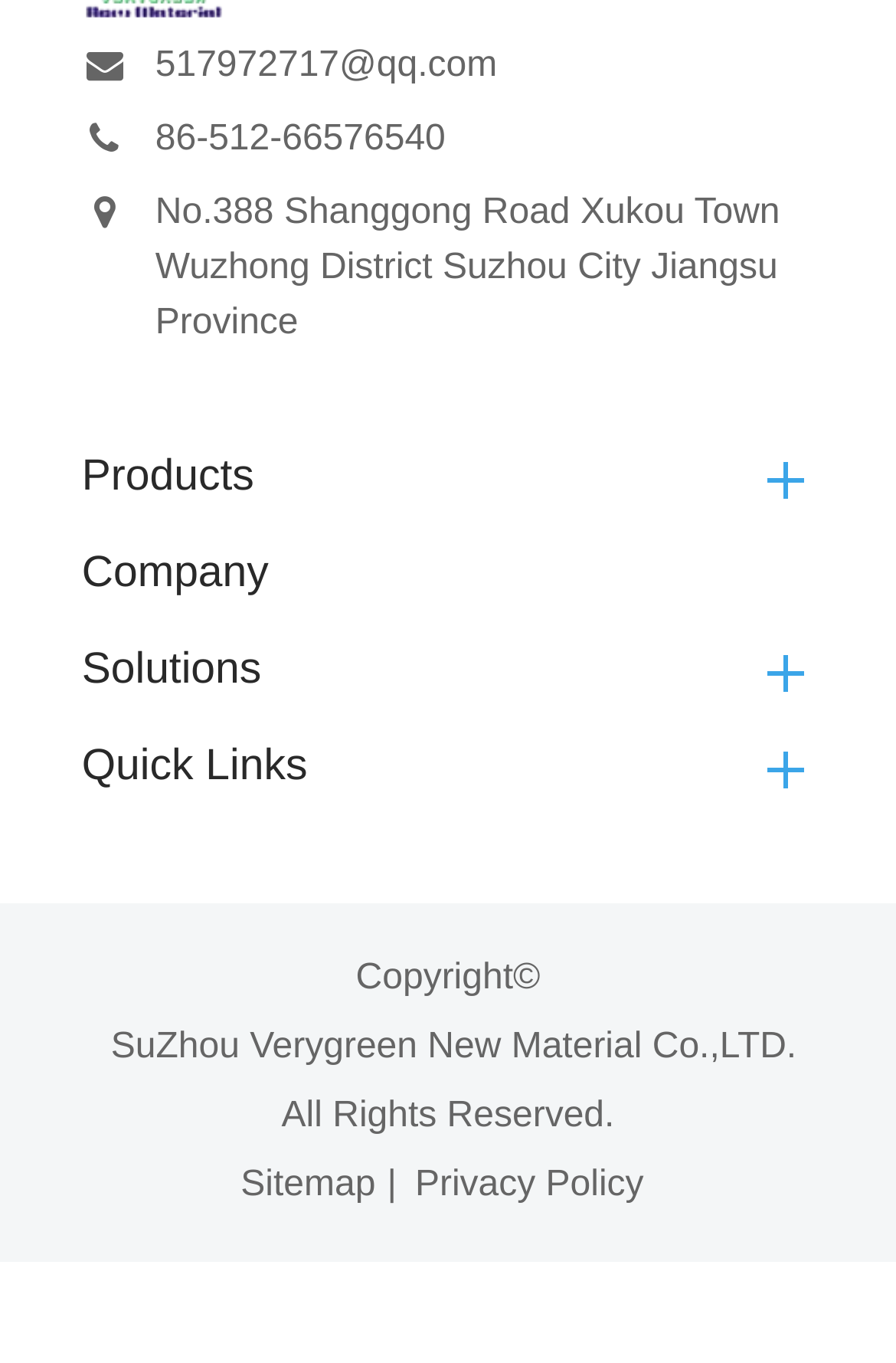What is the company's address?
Using the image, elaborate on the answer with as much detail as possible.

The company's address is displayed on the webpage, which is 'No.388 Shanggong Road Xukou Town Wuzhong District Suzhou City Jiangsu Province'. It is located near the top of the webpage, below the phone number.